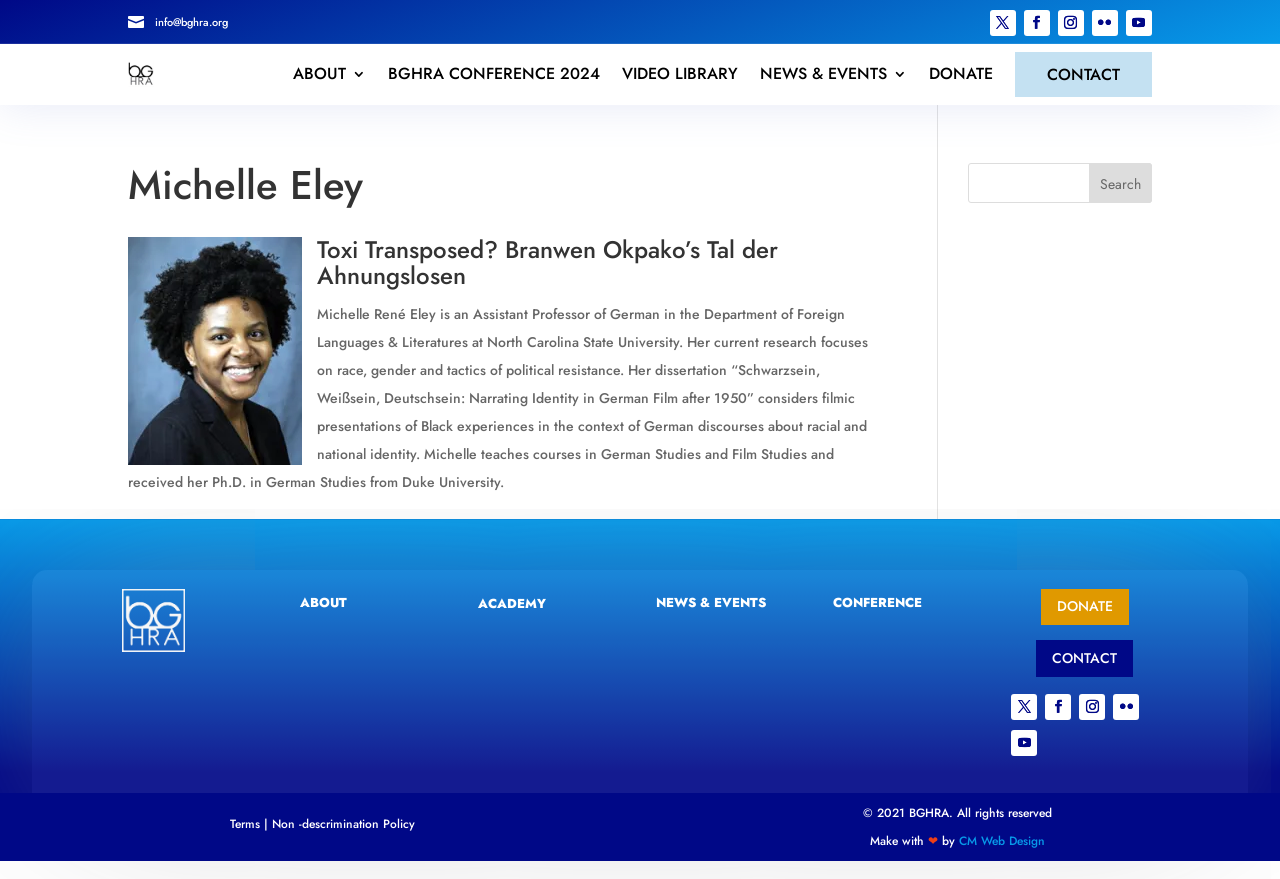Please locate the bounding box coordinates of the element that should be clicked to complete the given instruction: "Contact us today".

None